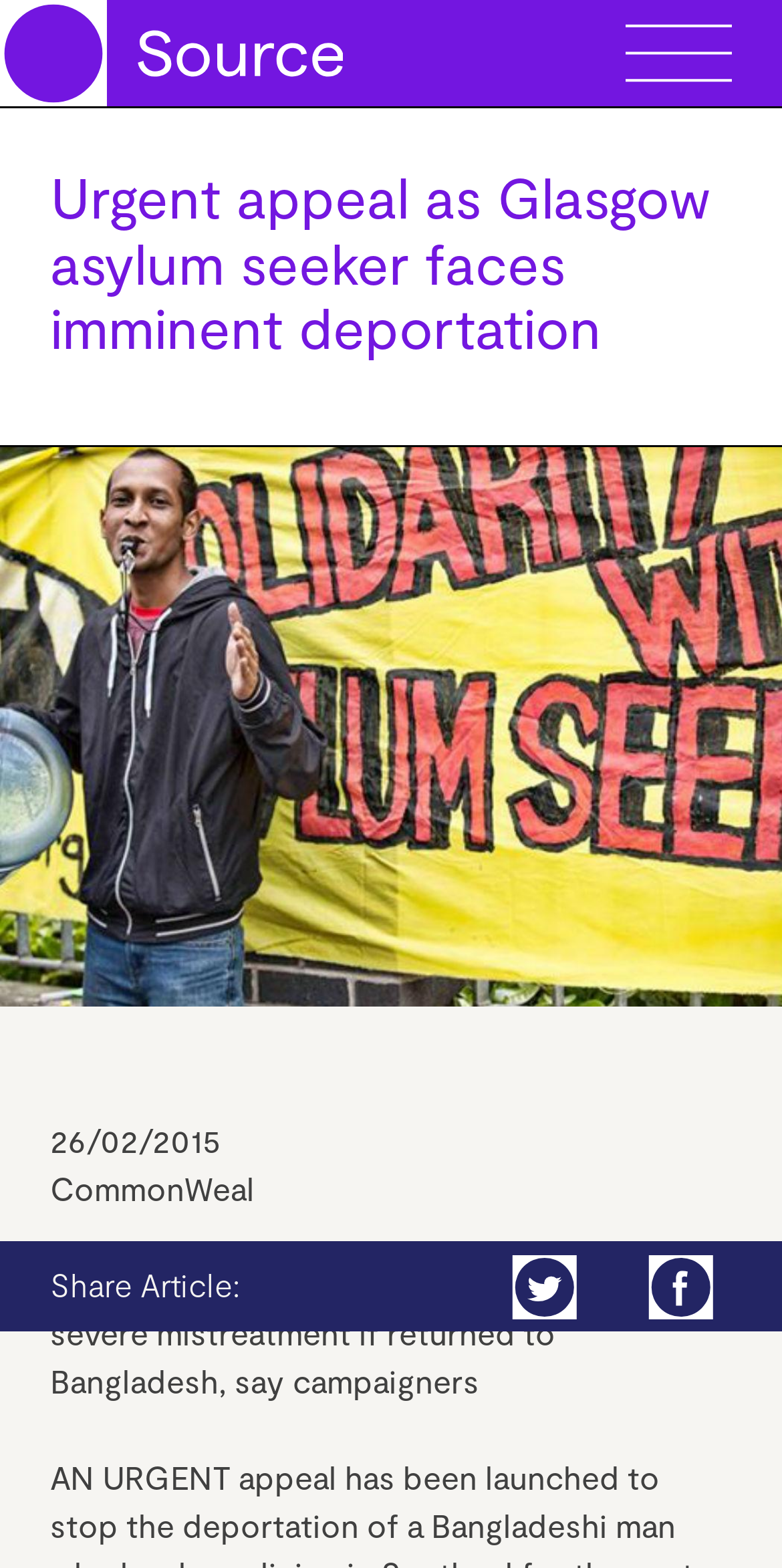Carefully observe the image and respond to the question with a detailed answer:
What is the date of the article?

I found the date of the article by looking at the static text element located at the top of the webpage, which displays the date '26/02/2015'.